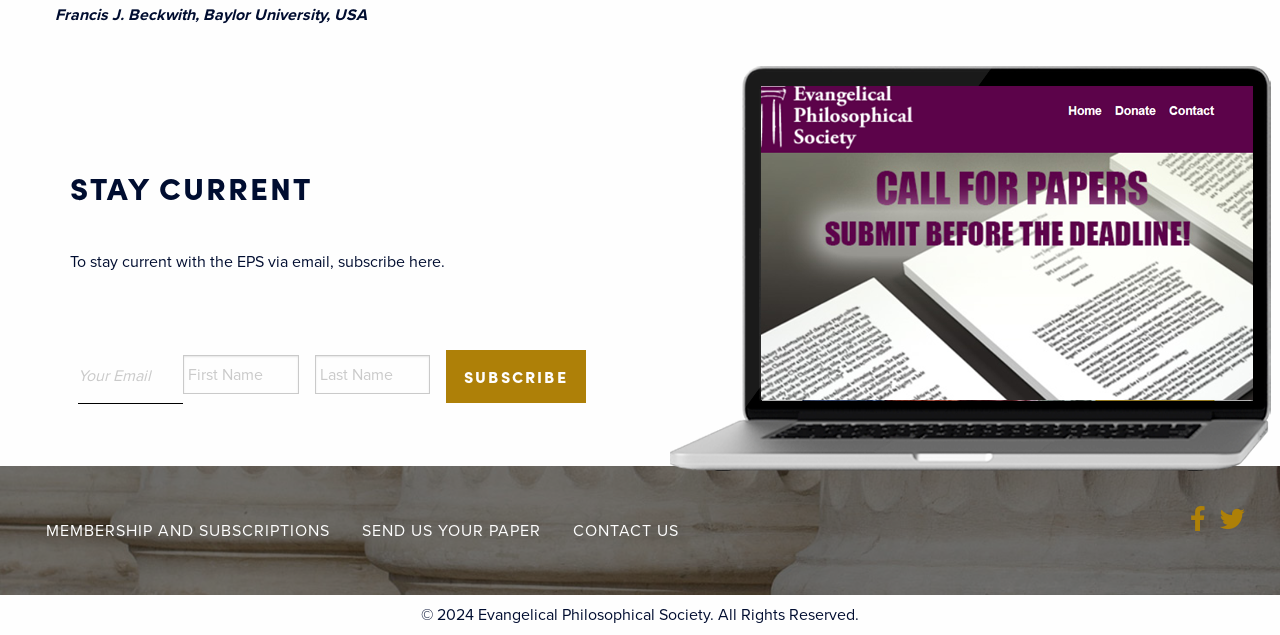Highlight the bounding box coordinates of the element that should be clicked to carry out the following instruction: "enter email address". The coordinates must be given as four float numbers ranging from 0 to 1, i.e., [left, top, right, bottom].

[0.061, 0.55, 0.143, 0.635]